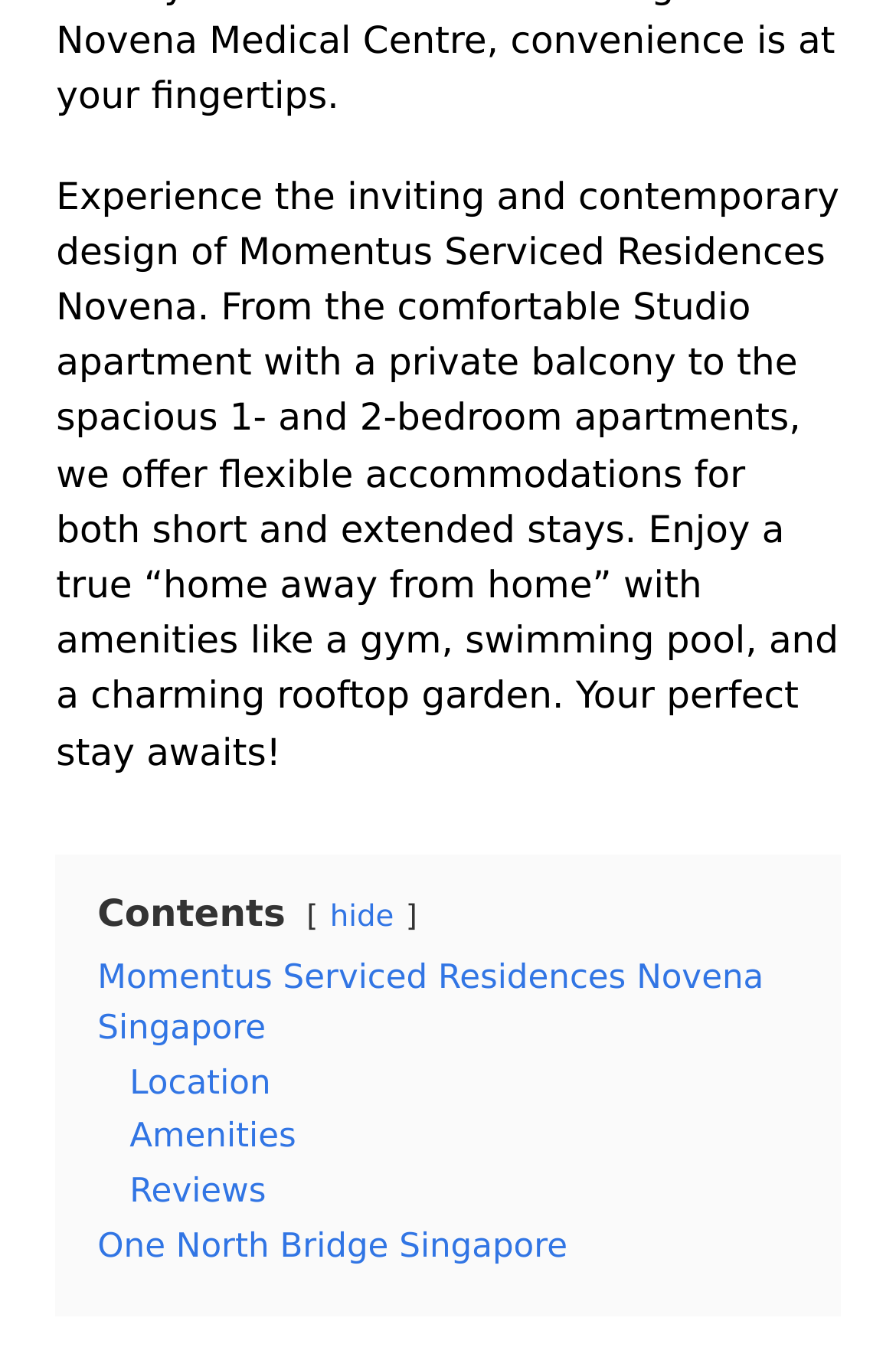What amenities are available?
Examine the webpage screenshot and provide an in-depth answer to the question.

The StaticText element mentions 'amenities like a gym, swimming pool, and a charming rooftop garden', indicating that these are some of the amenities available at Momentus Serviced Residences Novena.